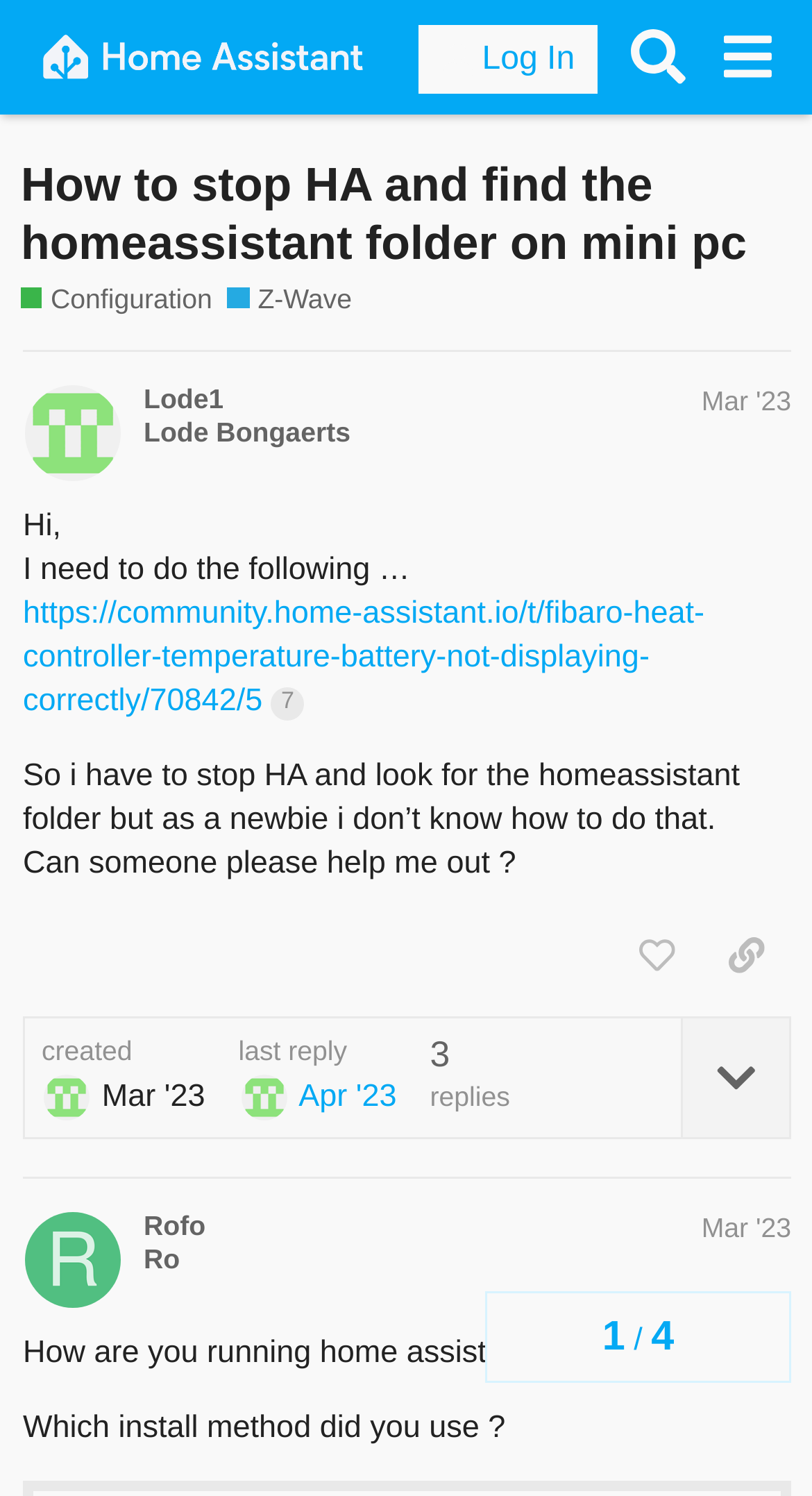Pinpoint the bounding box coordinates of the element that must be clicked to accomplish the following instruction: "Expand the topic details". The coordinates should be in the format of four float numbers between 0 and 1, i.e., [left, top, right, bottom].

[0.838, 0.681, 0.972, 0.76]